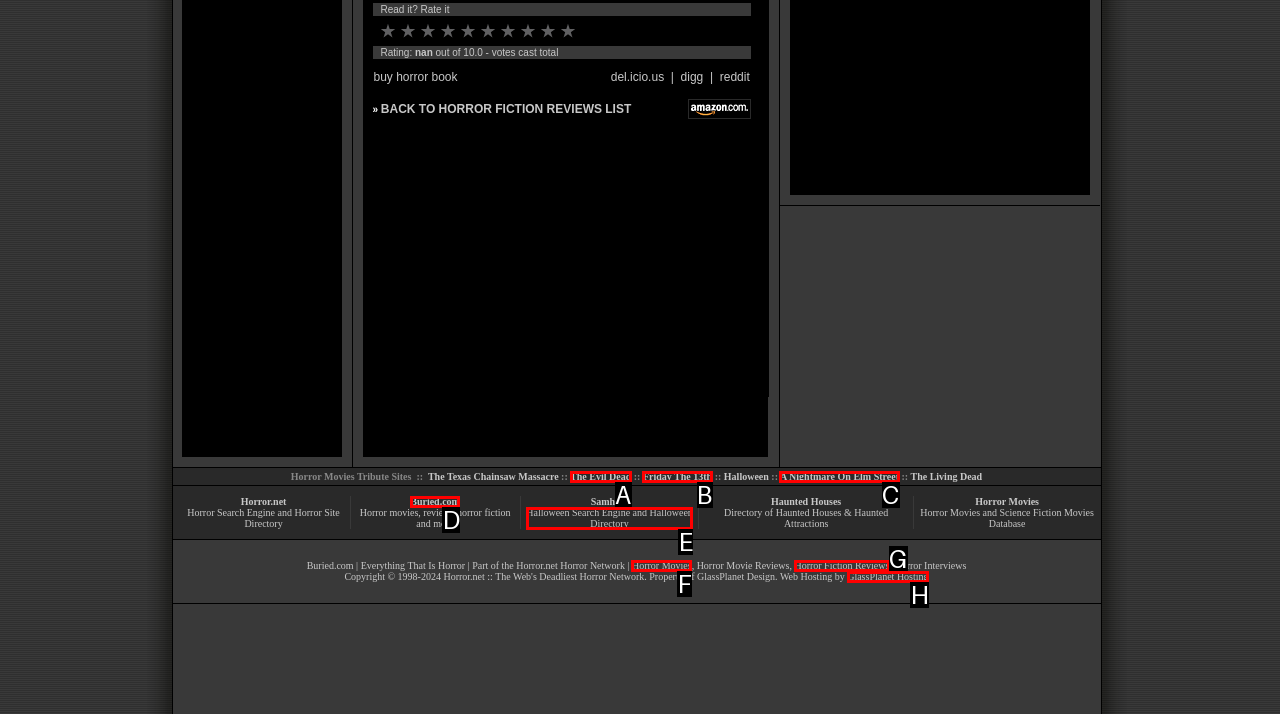From the available choices, determine which HTML element fits this description: A Nightmare On Elm Street Respond with the correct letter.

C